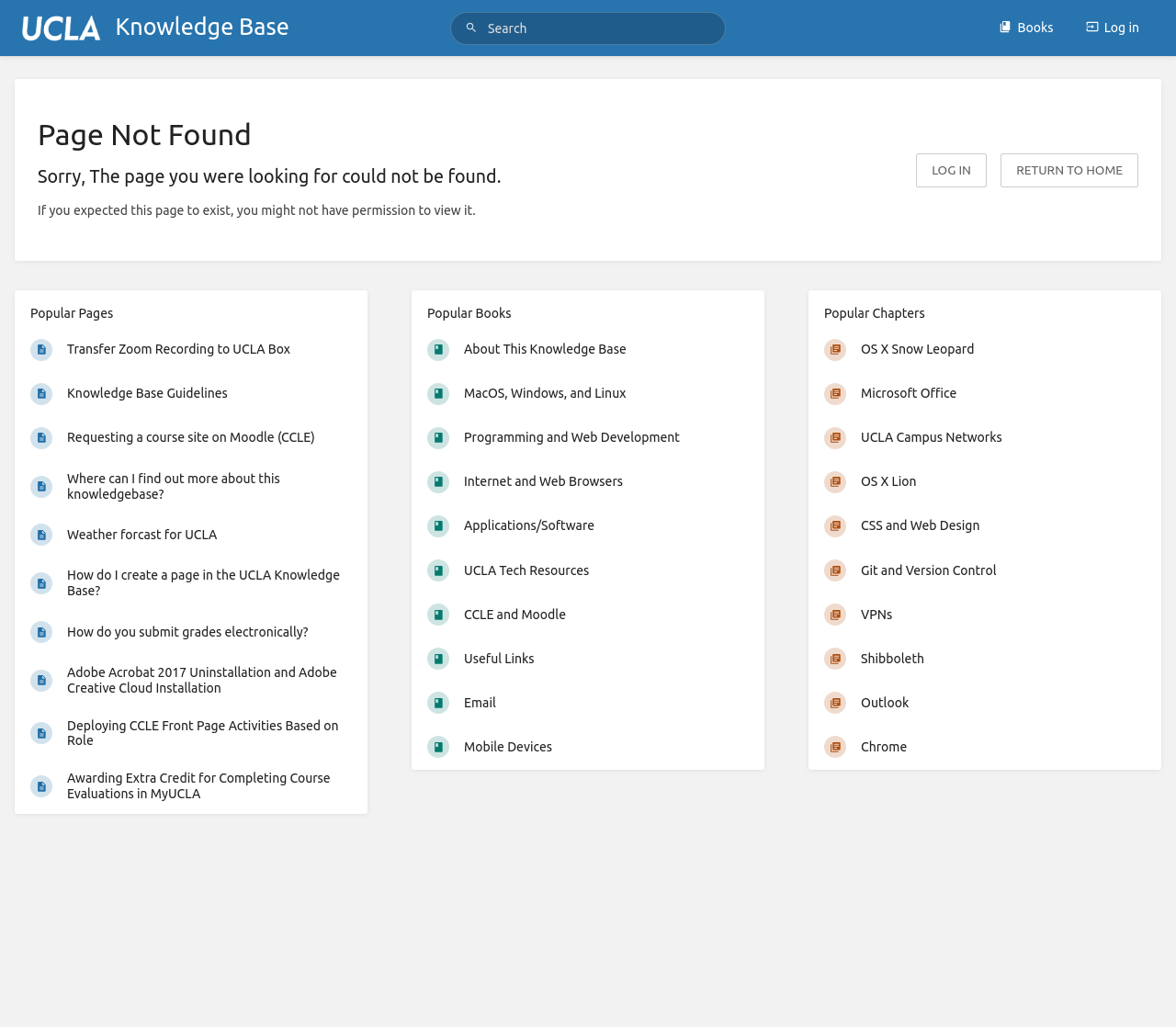Pinpoint the bounding box coordinates of the clickable area necessary to execute the following instruction: "View the Transfer Zoom Recording to UCLA Box page". The coordinates should be given as four float numbers between 0 and 1, namely [left, top, right, bottom].

[0.013, 0.319, 0.312, 0.362]